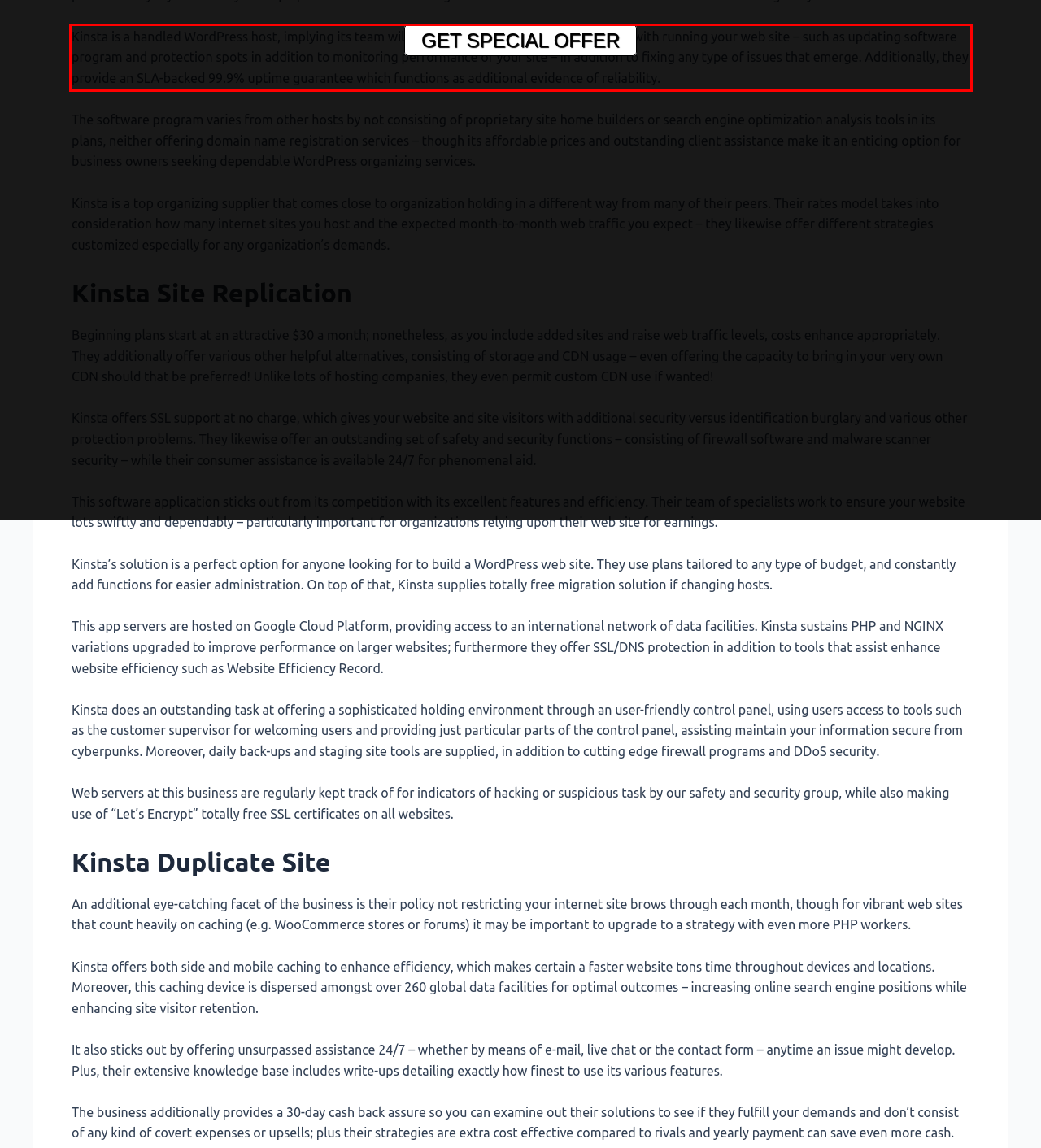Locate the red bounding box in the provided webpage screenshot and use OCR to determine the text content inside it.

Kinsta is a handled WordPress host, implying its team will care for all technical aspects involved with running your web site – such as updating software program and protection spots in addition to monitoring performance of your site – in addition to fixing any type of issues that emerge. Additionally, they provide an SLA-backed 99.9% uptime guarantee which functions as additional evidence of reliability.